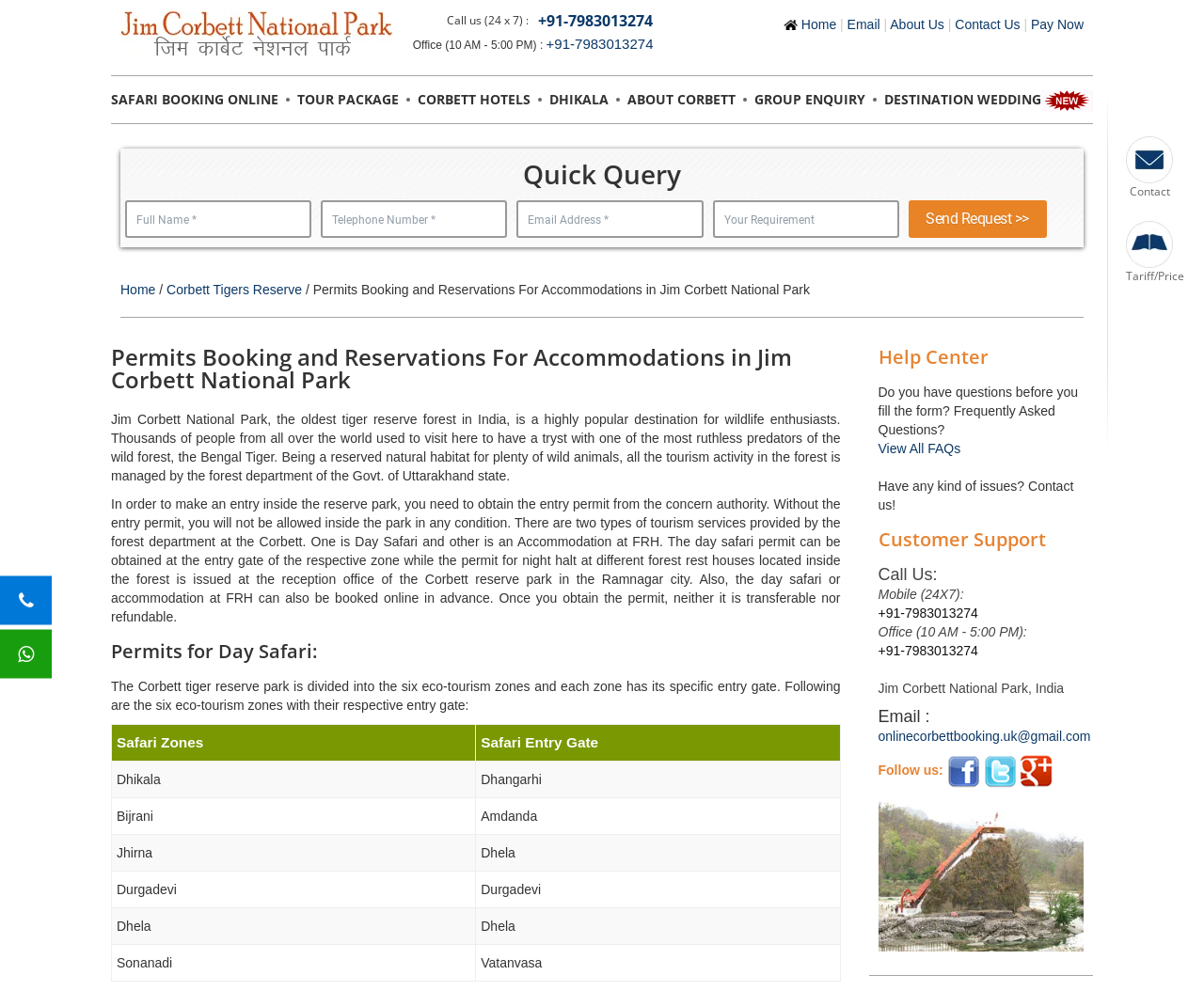How many eco-tourism zones are there in Corbett tiger reserve park?
By examining the image, provide a one-word or phrase answer.

6